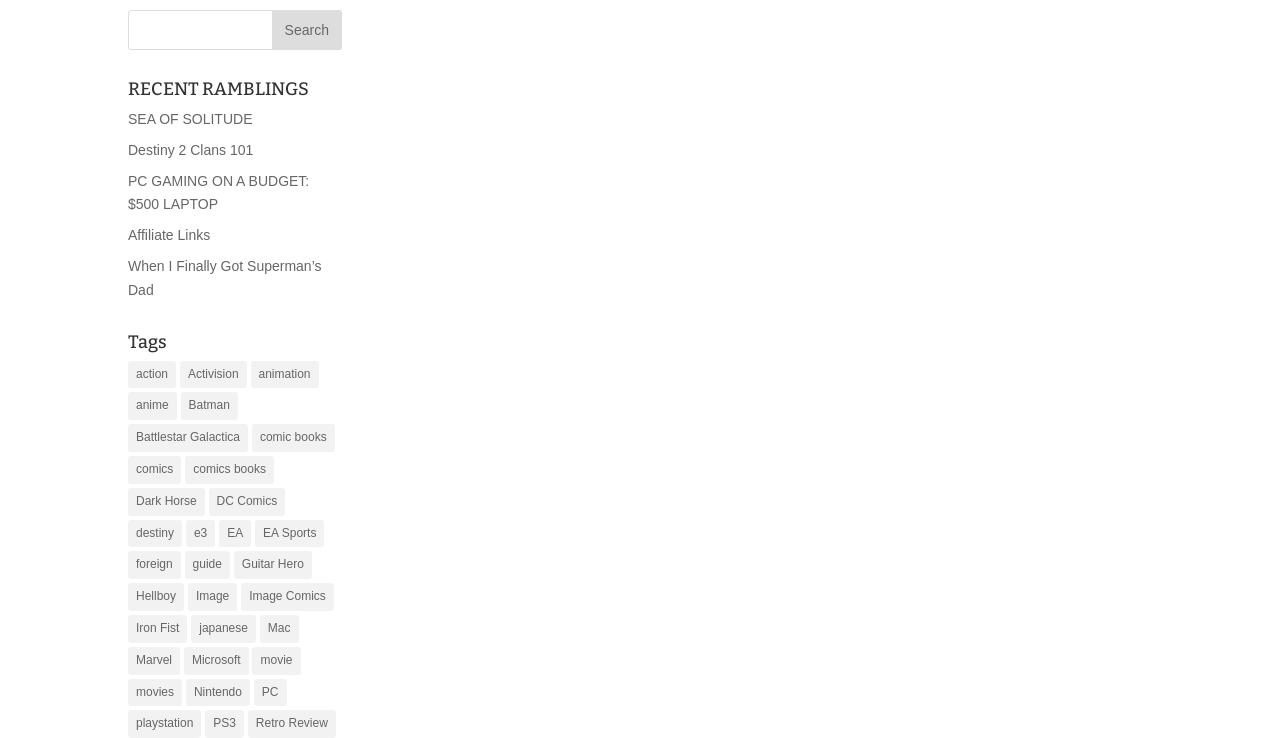Given the element description SEA OF SOLITUDE, specify the bounding box coordinates of the corresponding UI element in the format (top-left x, top-left y, bottom-right x, bottom-right y). All values must be between 0 and 1.

[0.1, 0.151, 0.197, 0.172]